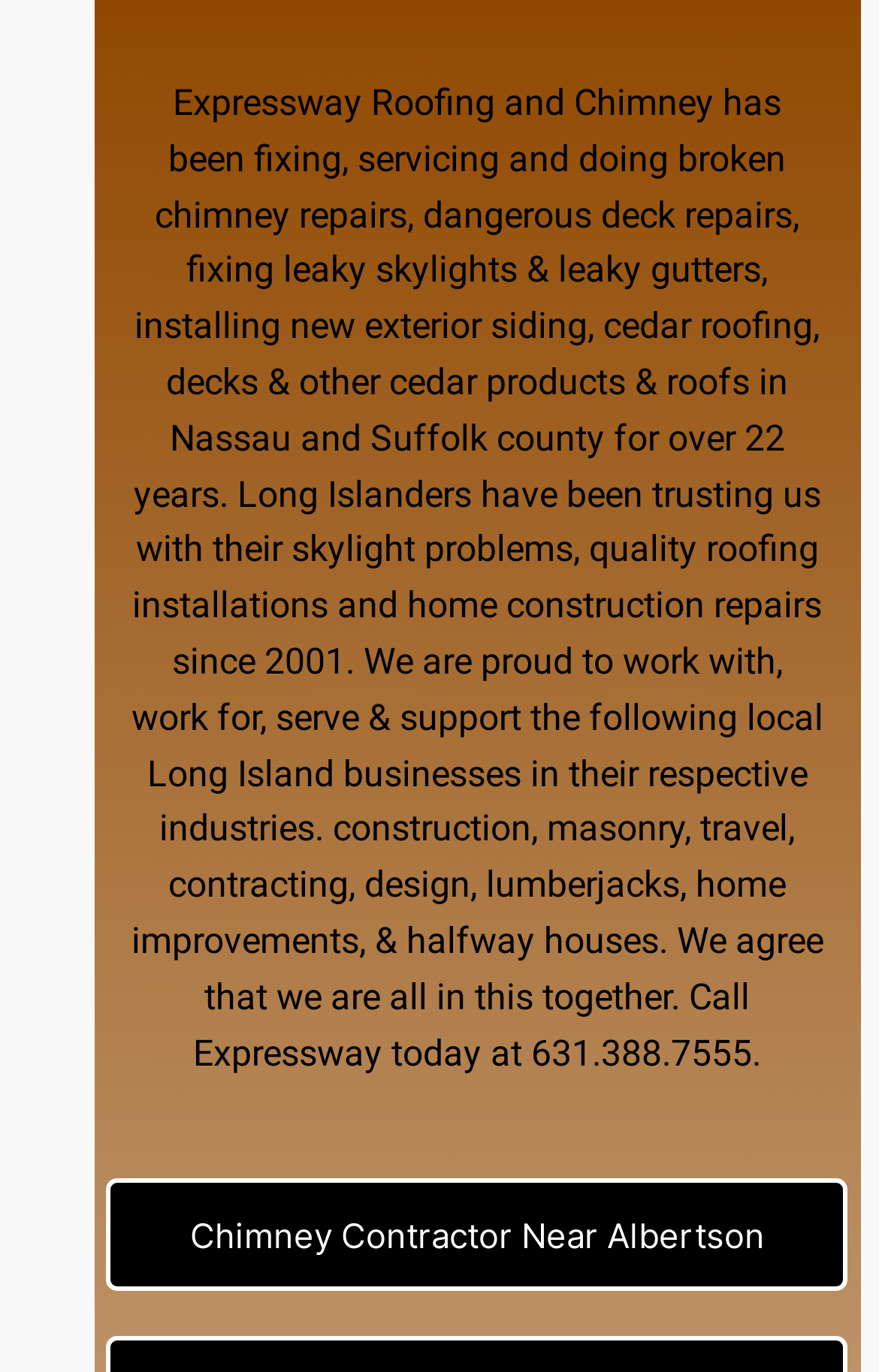Find the bounding box coordinates of the UI element according to this description: "dangerous deck repairs".

[0.482, 0.141, 0.902, 0.172]